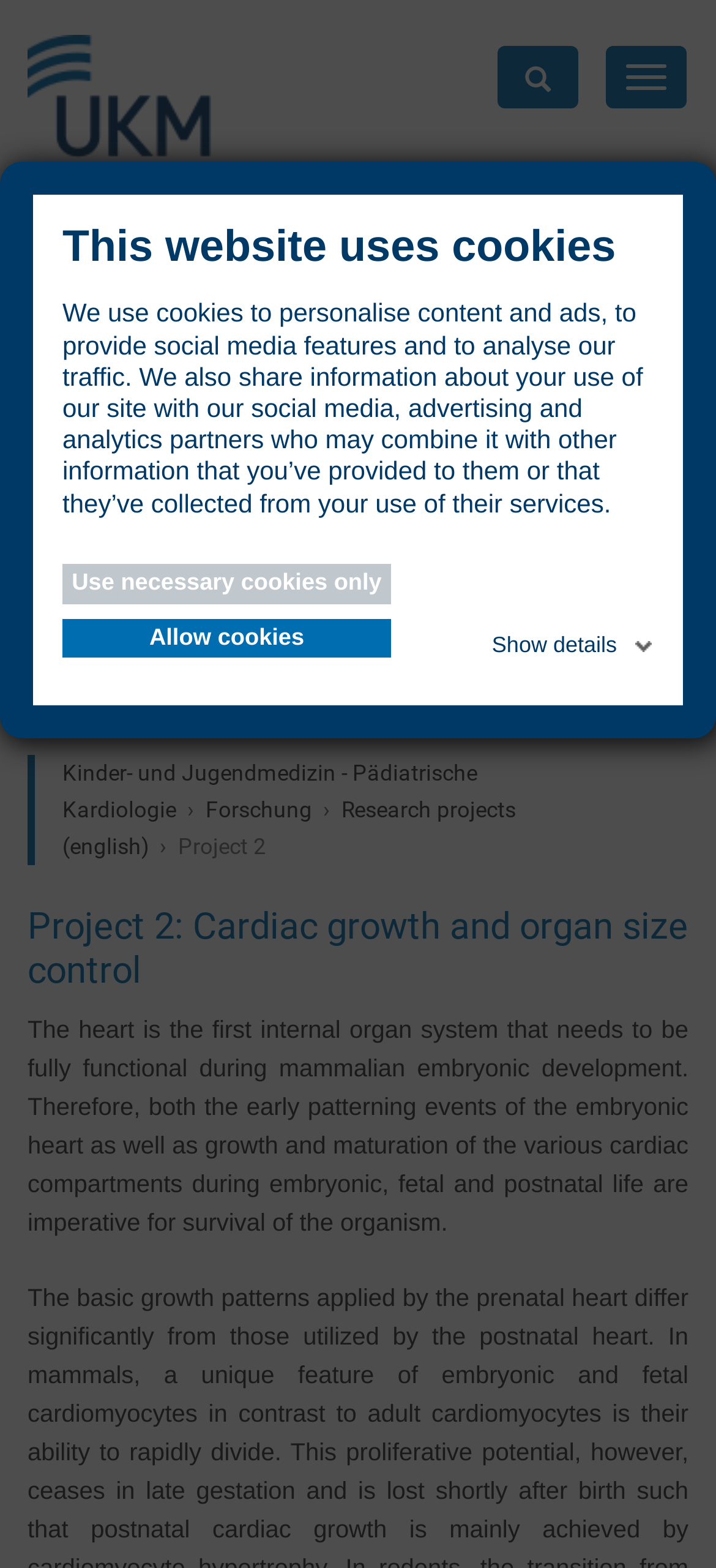Using the format (top-left x, top-left y, bottom-right x, bottom-right y), provide the bounding box coordinates for the described UI element. All values should be floating point numbers between 0 and 1: parent_node: Toggle navigation

[0.695, 0.029, 0.808, 0.069]